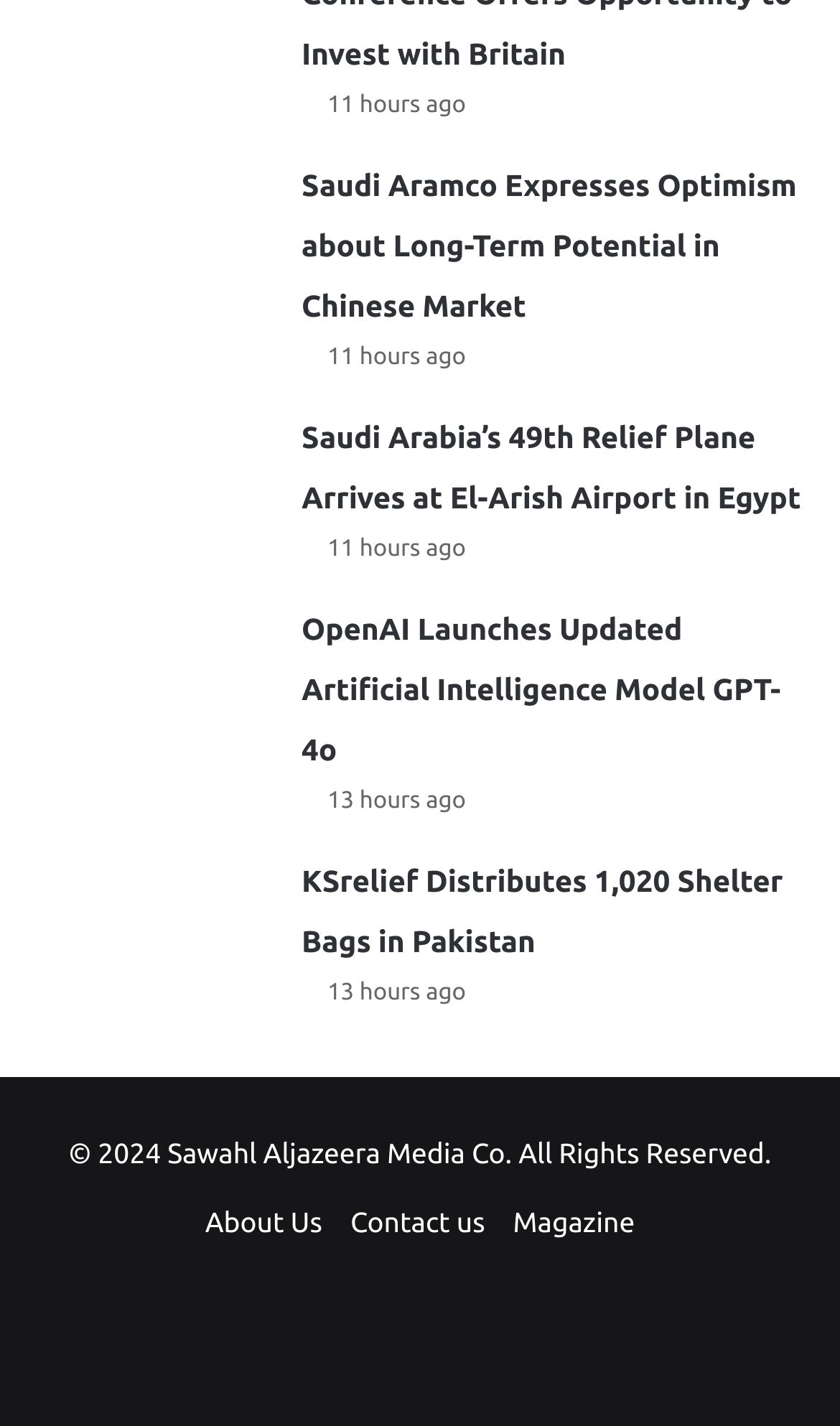Using the element description YouTube, predict the bounding box coordinates for the UI element. Provide the coordinates in (top-left x, top-left y, bottom-right x, bottom-right y) format with values ranging from 0 to 1.

[0.5, 0.897, 0.623, 0.969]